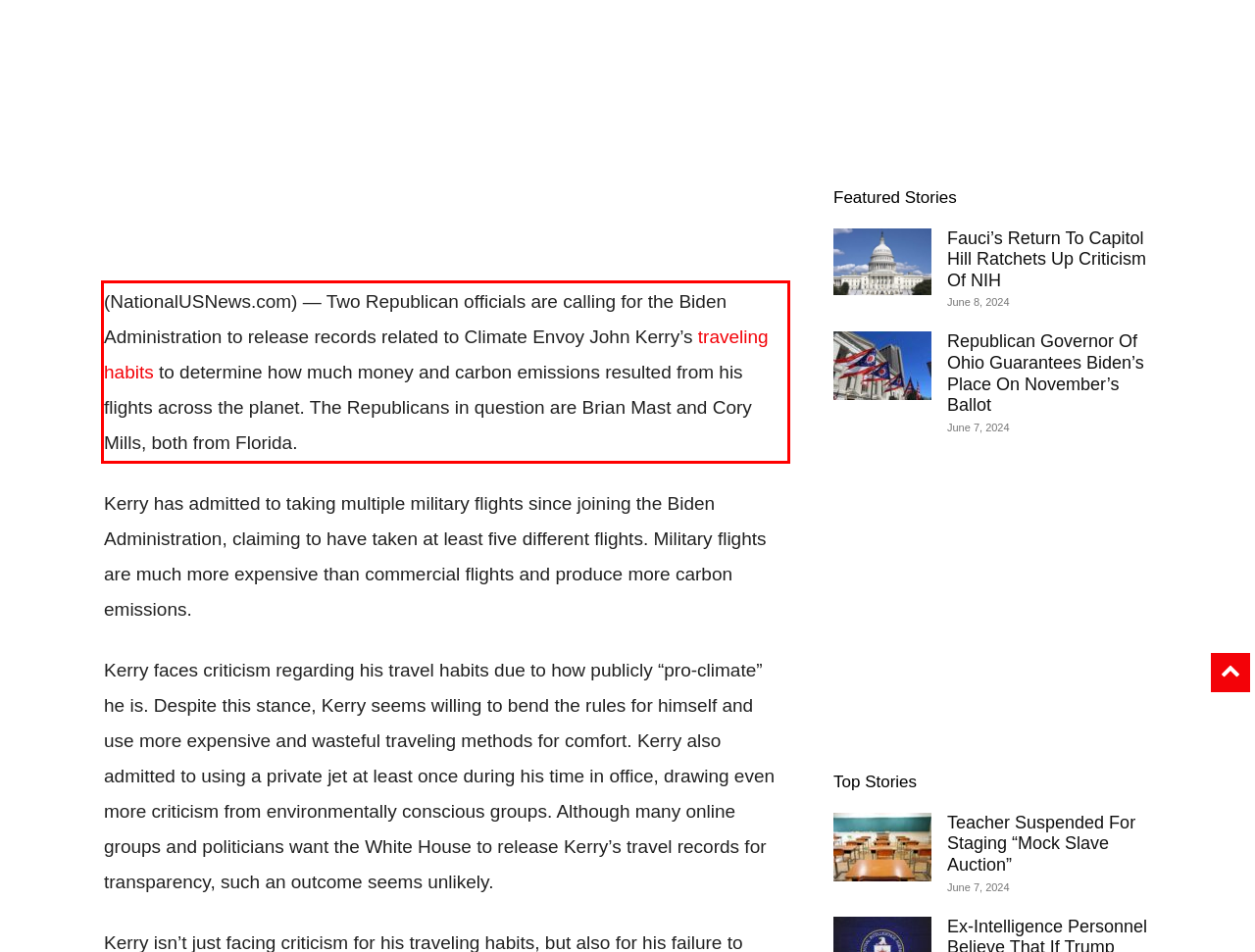Given a screenshot of a webpage containing a red bounding box, perform OCR on the text within this red bounding box and provide the text content.

(NationalUSNews.com) — Two Republican officials are calling for the Biden Administration to release records related to Climate Envoy John Kerry’s traveling habits to determine how much money and carbon emissions resulted from his flights across the planet. The Republicans in question are Brian Mast and Cory Mills, both from Florida.